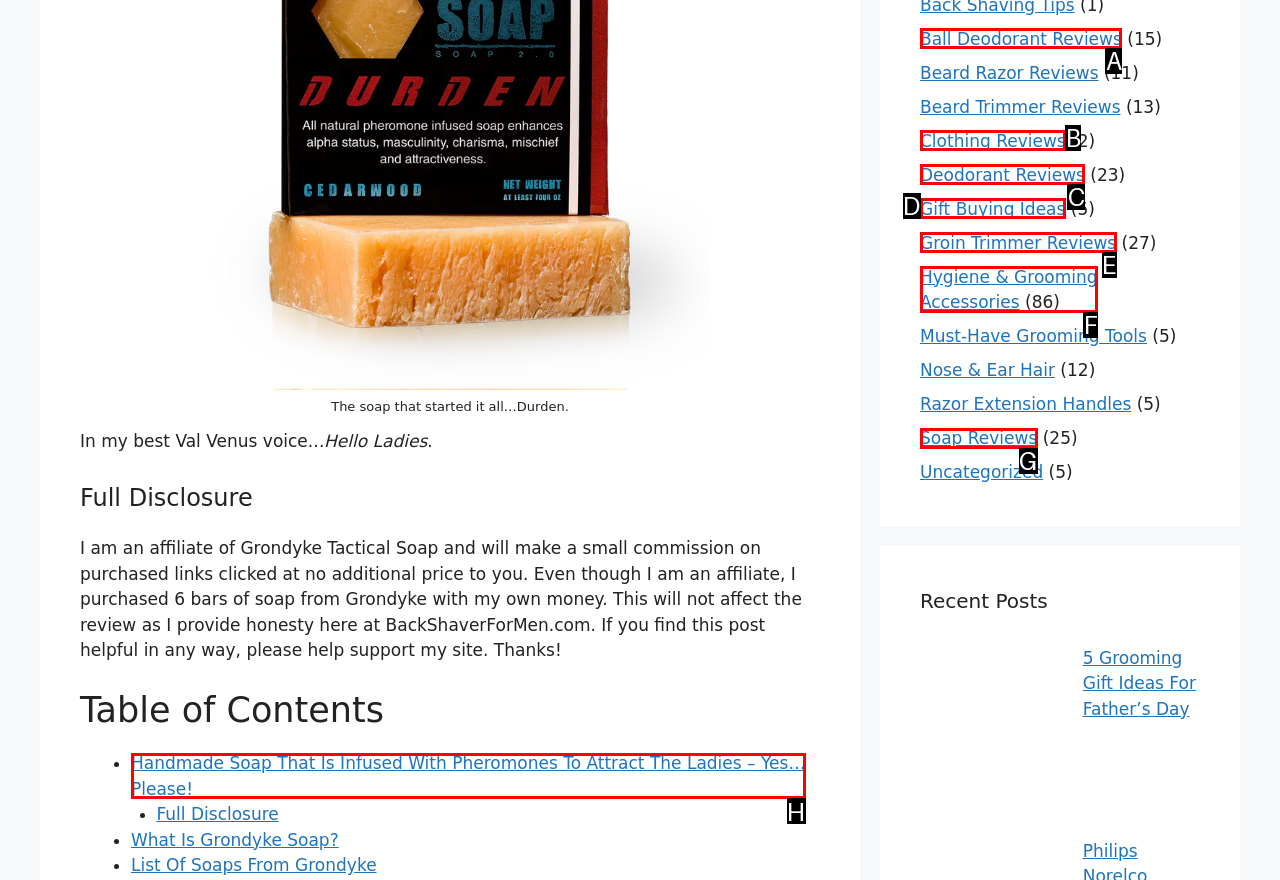Determine which HTML element best fits the description: Groin Trimmer Reviews
Answer directly with the letter of the matching option from the available choices.

E